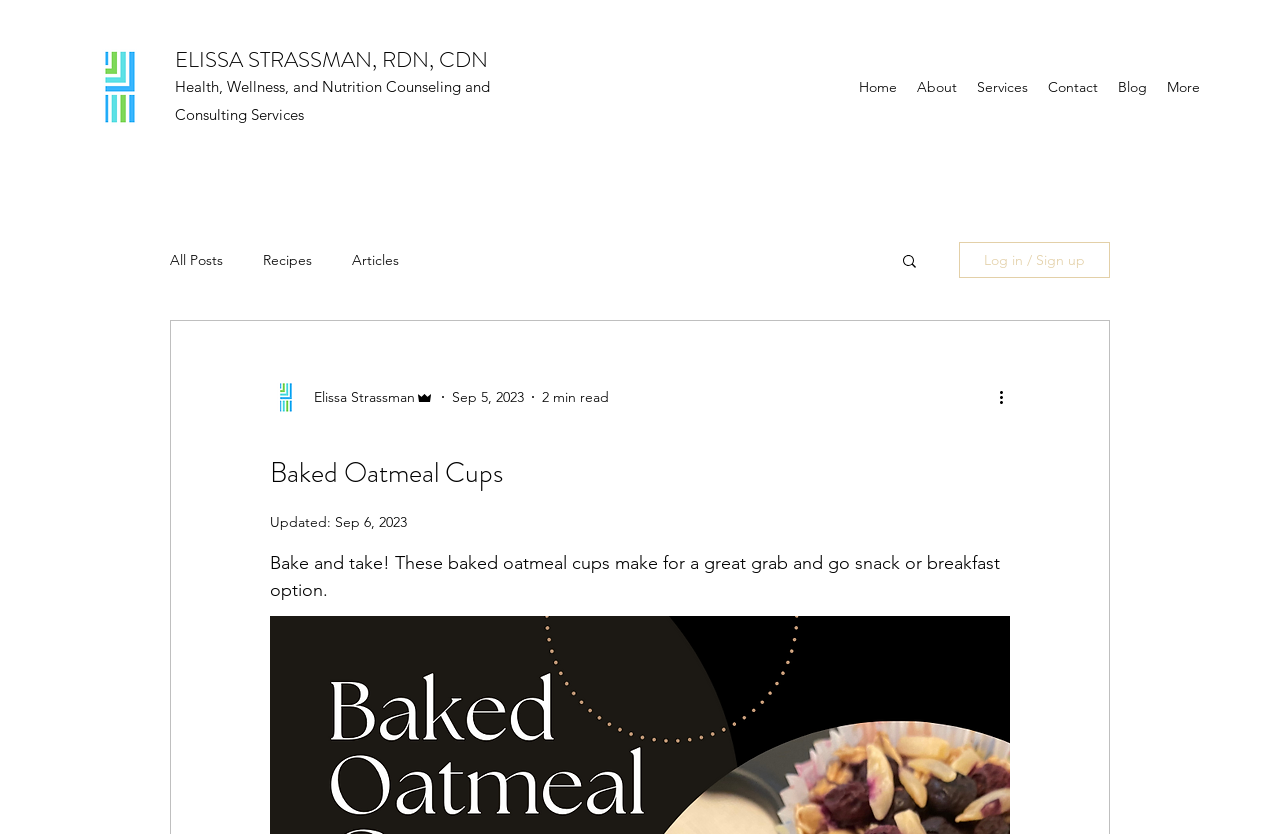Pinpoint the bounding box coordinates for the area that should be clicked to perform the following instruction: "Click the website icon".

[0.062, 0.055, 0.125, 0.151]